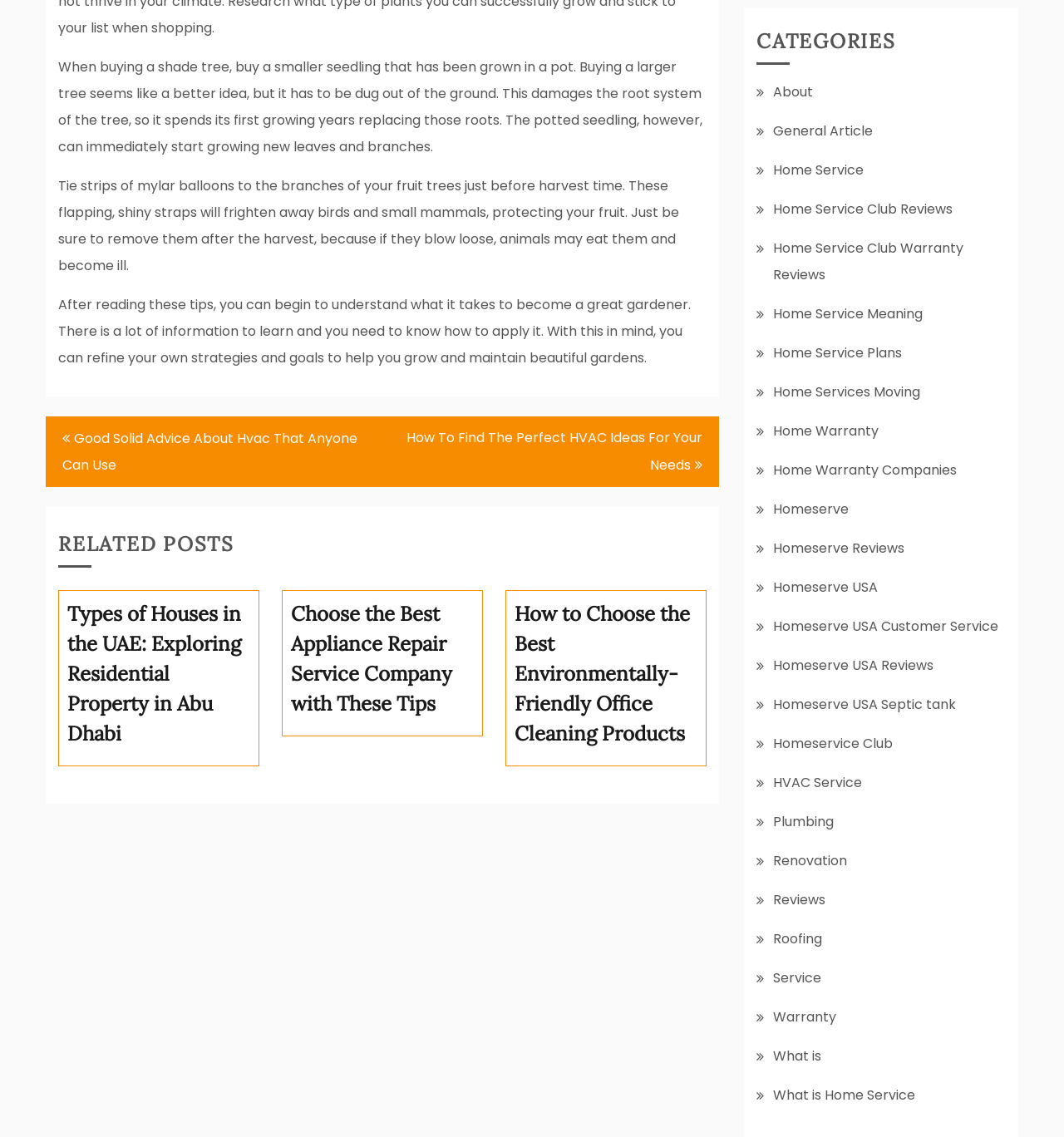Identify the bounding box coordinates of the region that should be clicked to execute the following instruction: "View 'HVAC Service' page".

[0.727, 0.68, 0.81, 0.697]